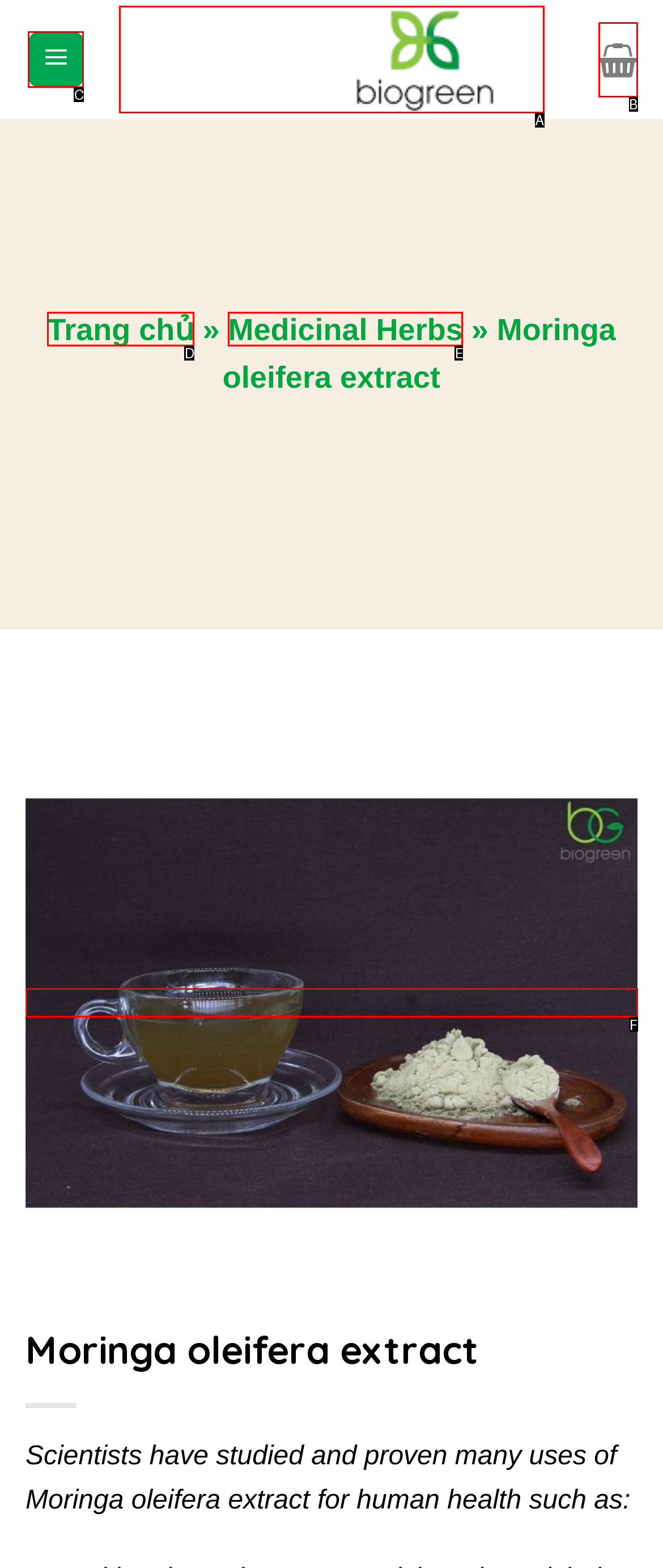Select the letter that corresponds to this element description: title="Biogreenjsc.com.vn - Biogreenjsc.com.vn"
Answer with the letter of the correct option directly.

A